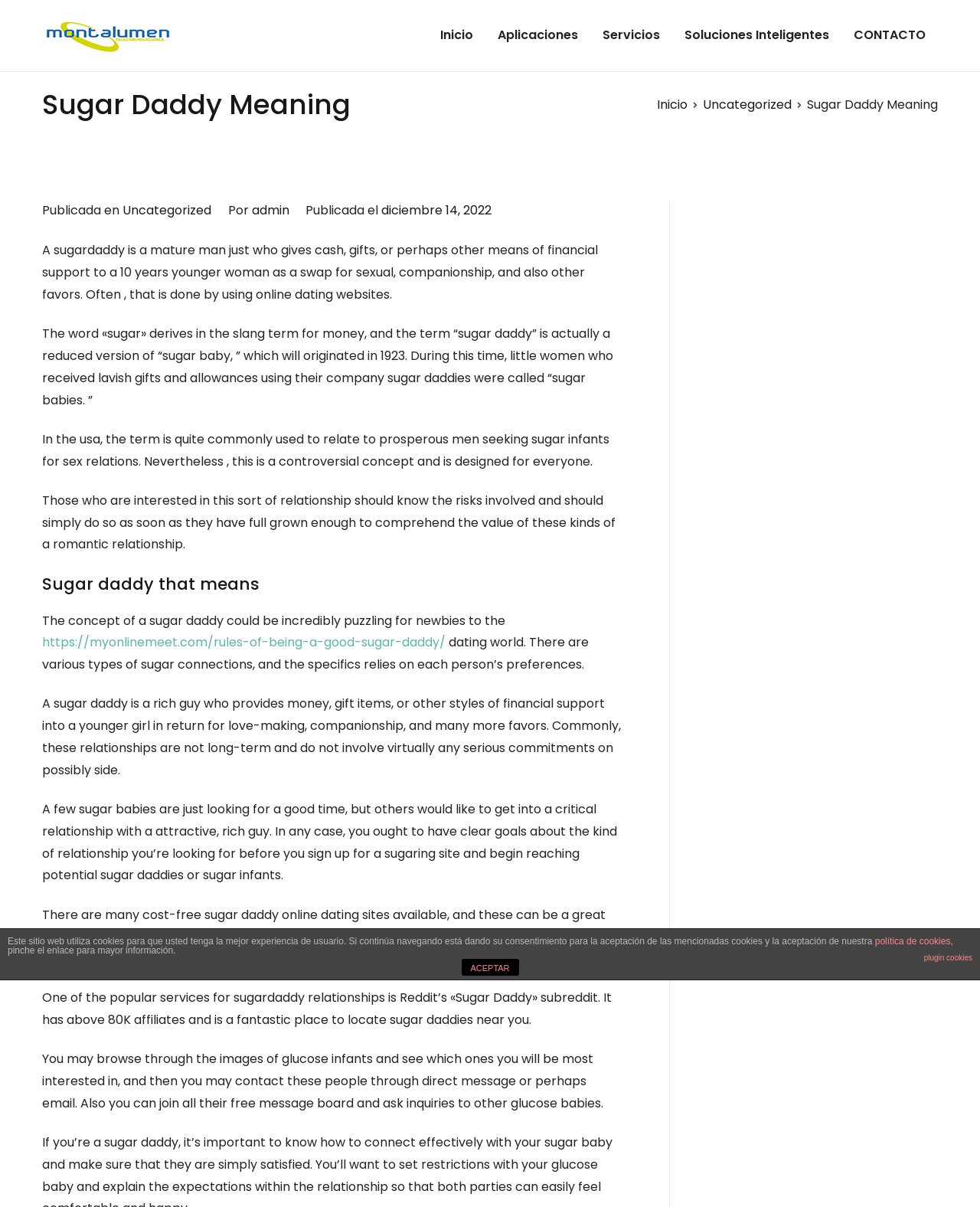Locate the bounding box coordinates of the area you need to click to fulfill this instruction: 'Click the 'admin' link'. The coordinates must be in the form of four float numbers ranging from 0 to 1: [left, top, right, bottom].

[0.257, 0.167, 0.295, 0.181]